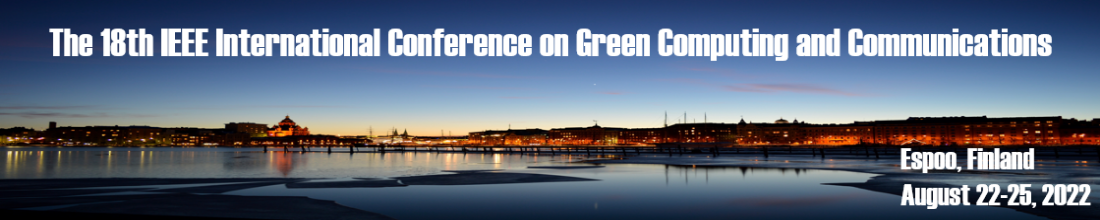Give a detailed explanation of what is happening in the image.

The image features a stunning panoramic view of a city skyline at dusk, showcasing the vibrant lights reflecting off the water's surface. Prominently displayed in bold, white font at the top is the title, "The 18th IEEE International Conference on Green Computing and Communications," hinting at the event's focus on sustainable technology and environmental considerations. Below the title, the location is specified as "Espoo, Finland," and further down, the dates "August 22-25, 2022" are indicated. The overall aesthetic conveys a blend of modern advancement and serene natural beauty, setting the stage for an engaging and innovative conference.